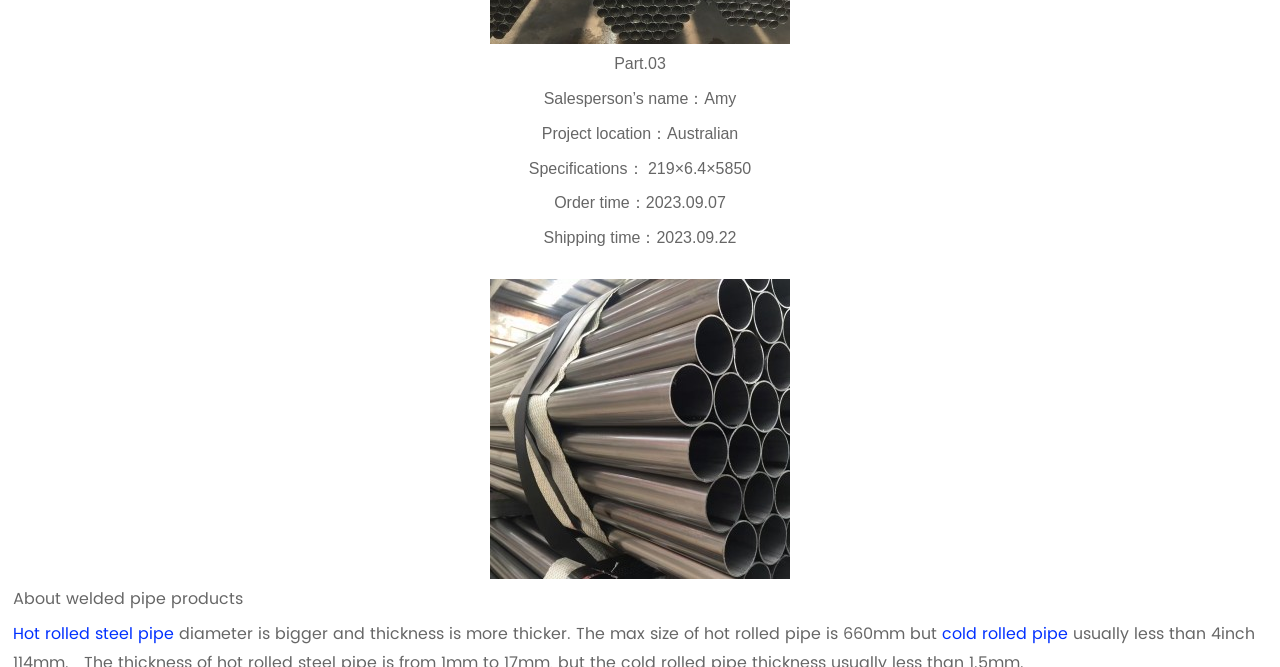What is the project location?
Give a thorough and detailed response to the question.

The project location is mentioned in the text 'Project location：Australian' which is located below the salesperson's name.